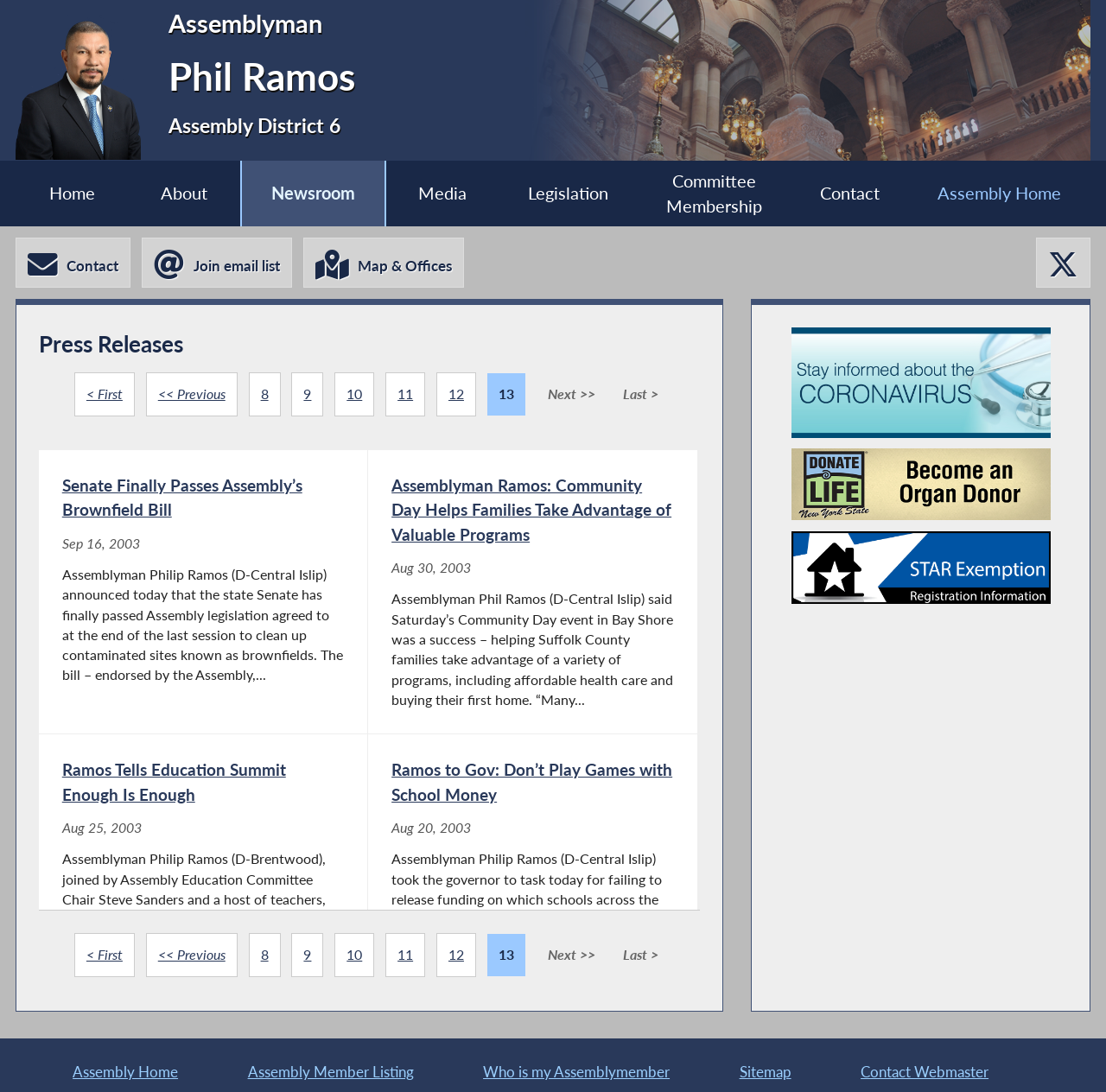Please identify the coordinates of the bounding box for the clickable region that will accomplish this instruction: "View the next page of press releases".

[0.495, 0.353, 0.538, 0.368]